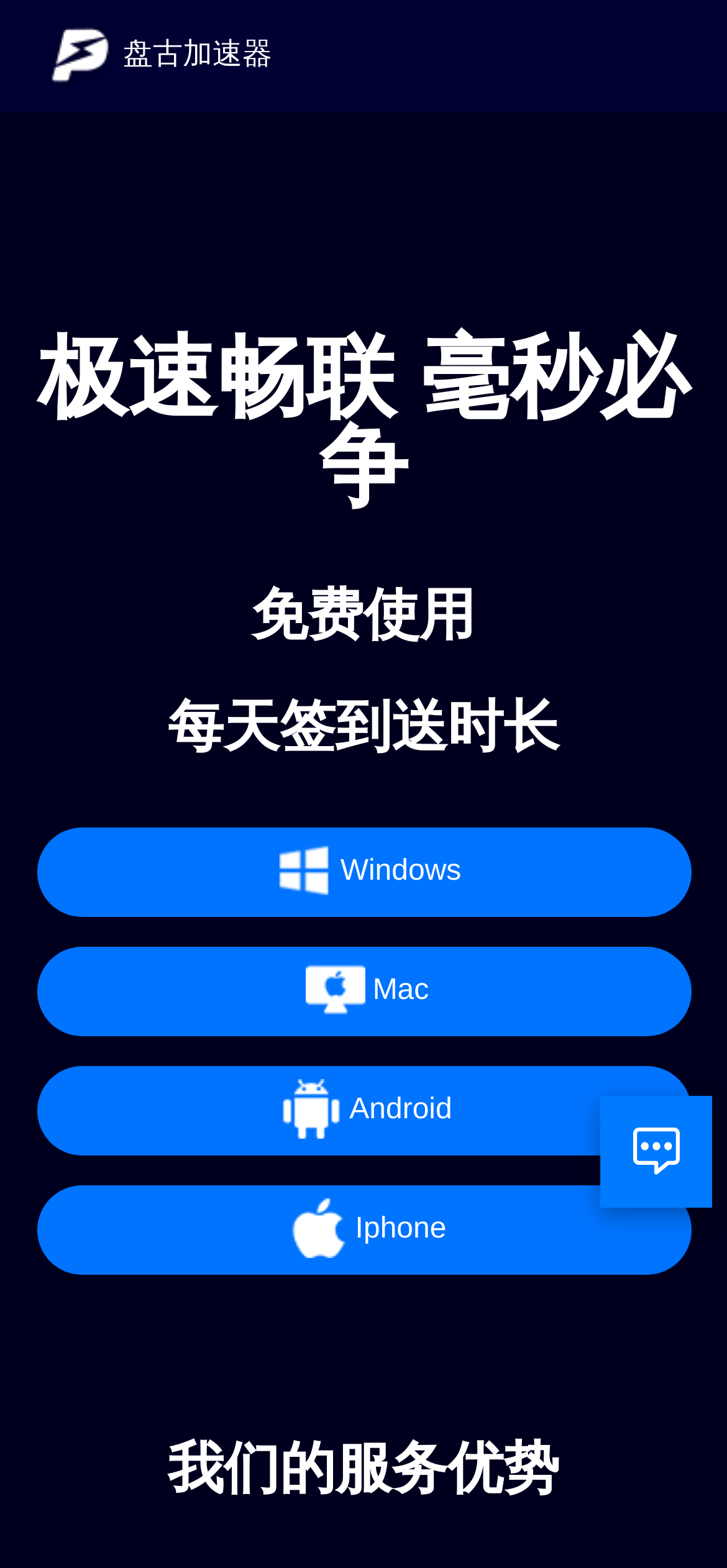Is the service free to use? Based on the screenshot, please respond with a single word or phrase.

Yes